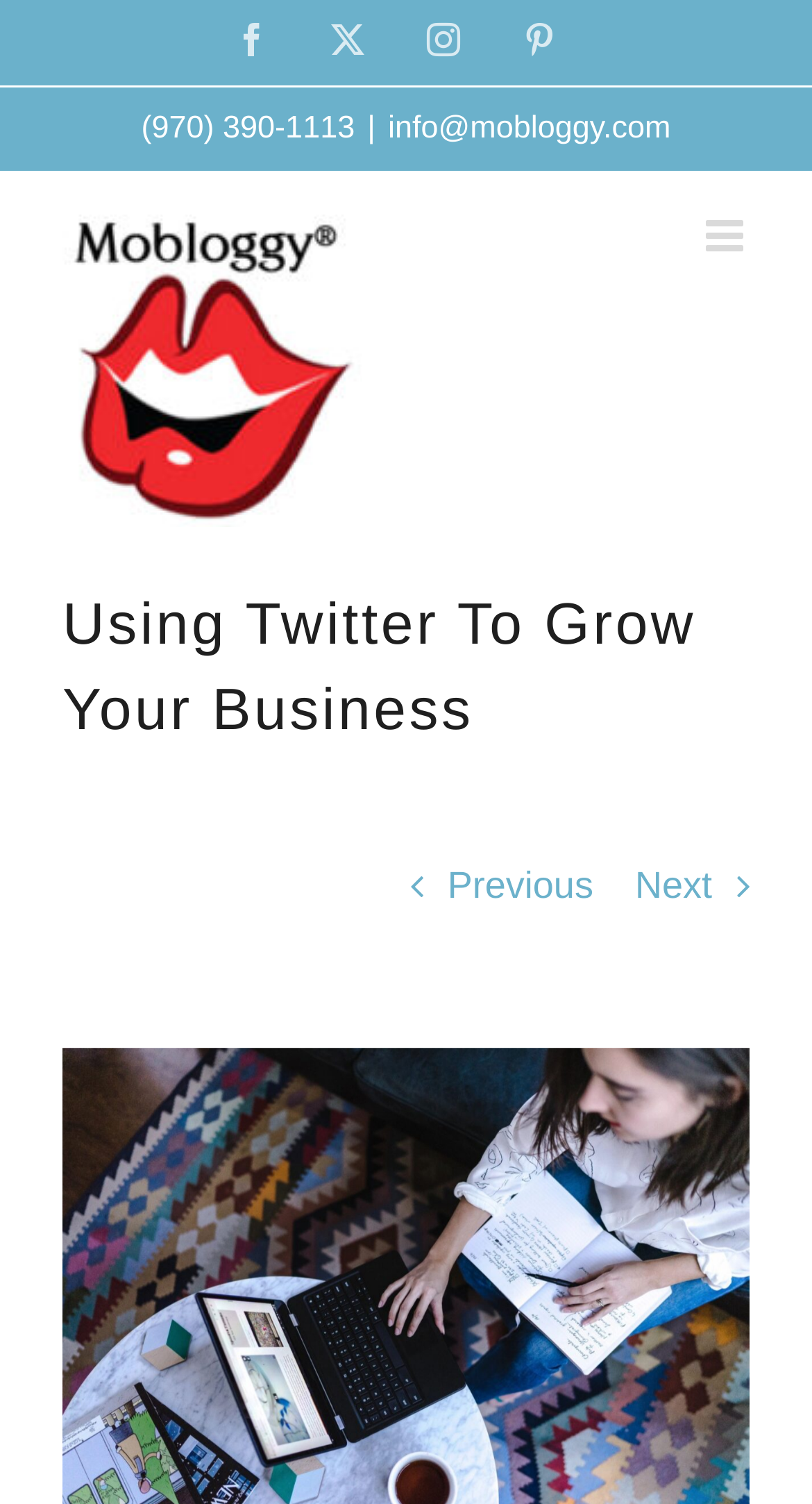Please identify the bounding box coordinates of the area that needs to be clicked to fulfill the following instruction: "Click Mobloggy logo."

[0.077, 0.143, 0.446, 0.35]